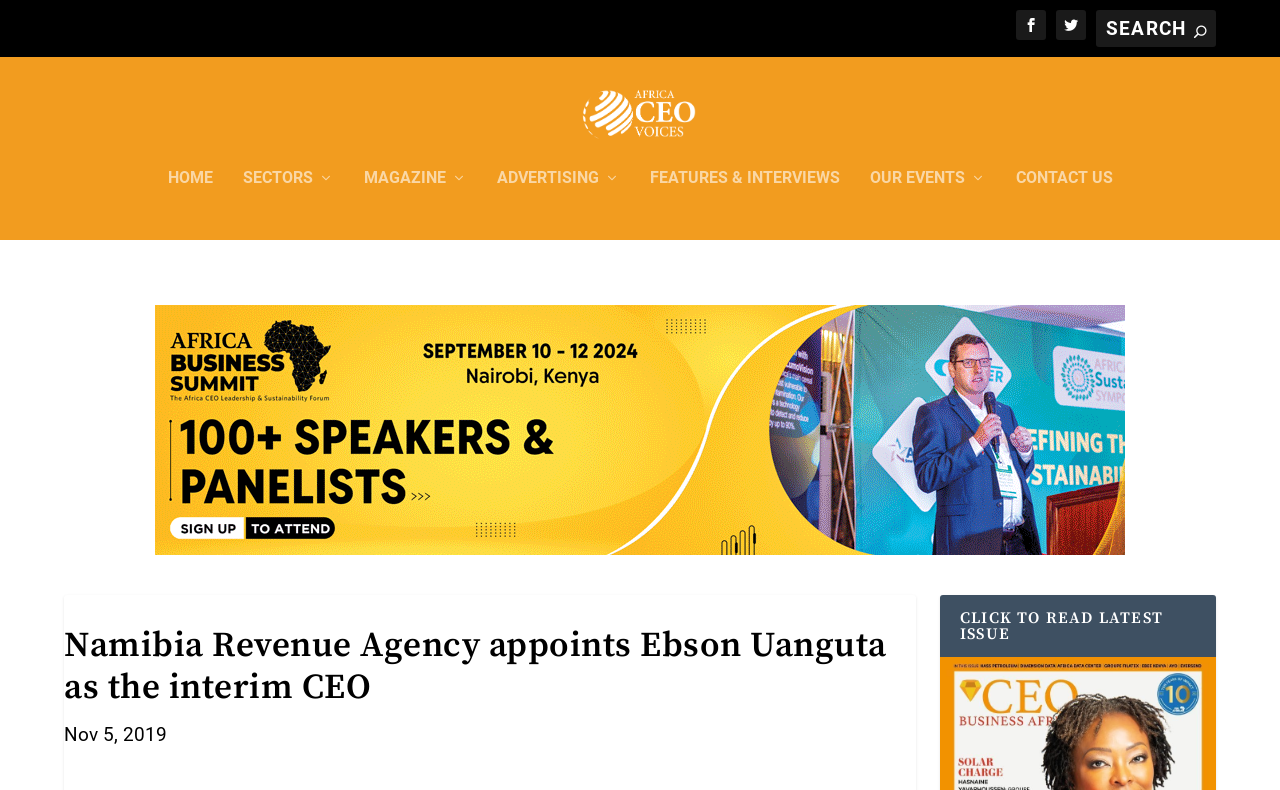Respond to the question below with a single word or phrase: What is the purpose of the search box?

To search the website